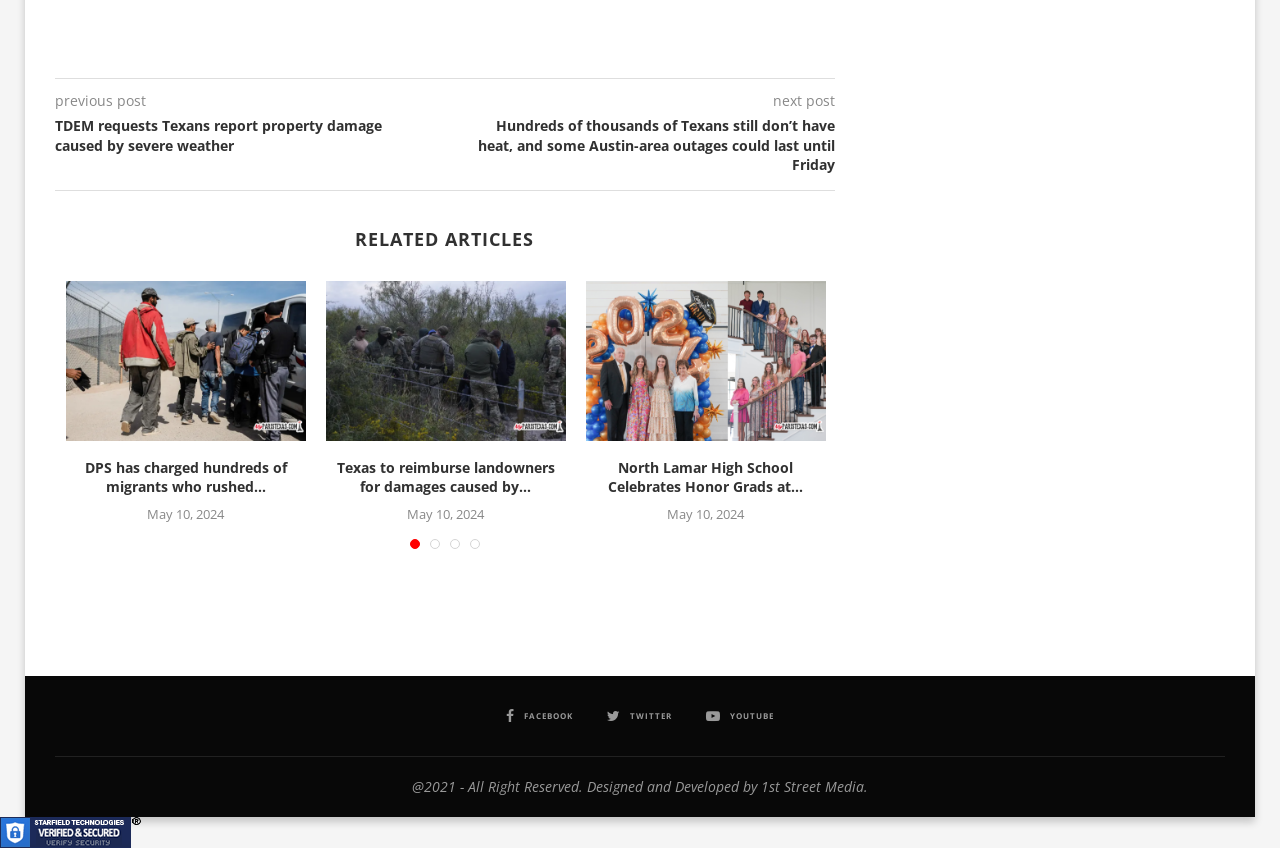Provide the bounding box coordinates of the HTML element this sentence describes: "Twitter". The bounding box coordinates consist of four float numbers between 0 and 1, i.e., [left, top, right, bottom].

[0.474, 0.833, 0.525, 0.856]